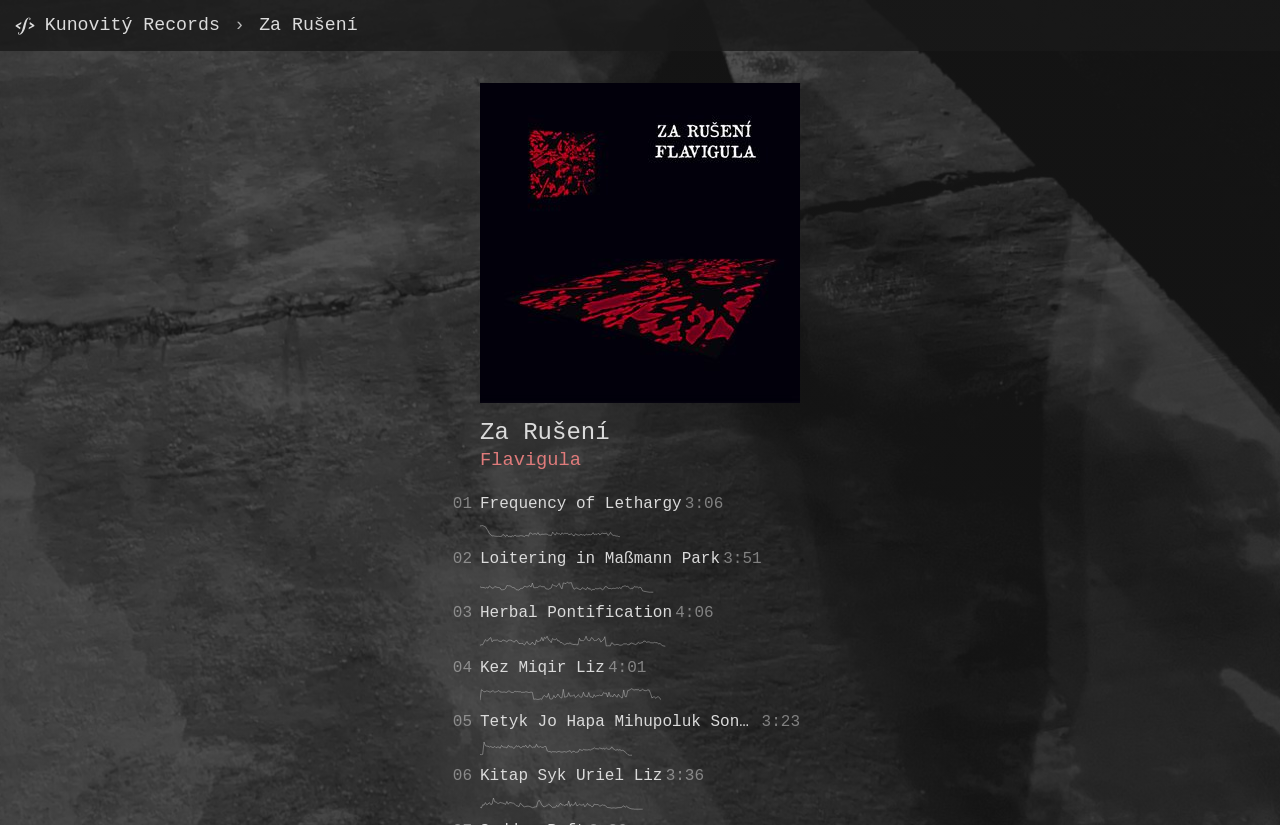Respond to the question below with a single word or phrase:
What is the common element type of the images on this webpage?

image